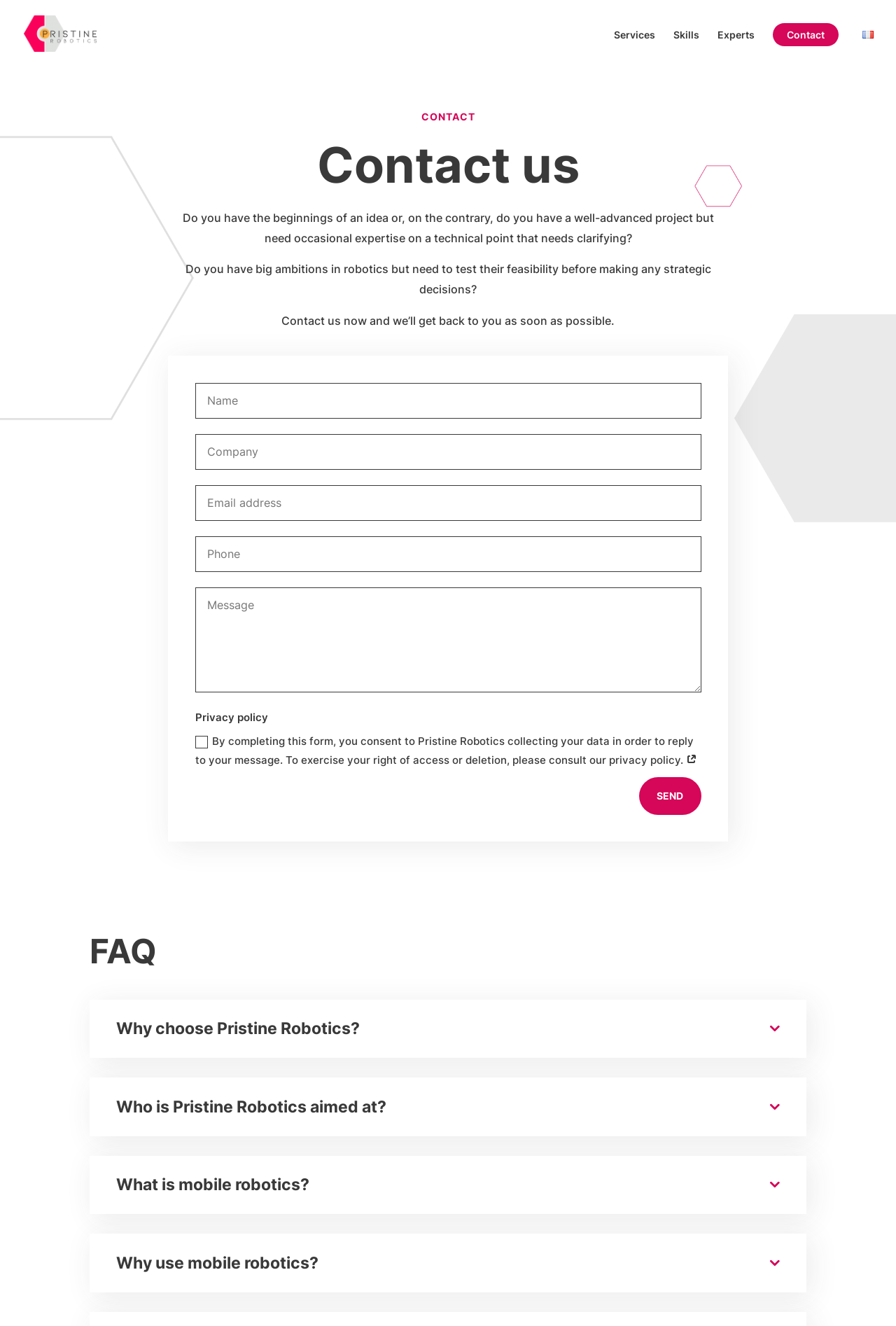Please locate the bounding box coordinates for the element that should be clicked to achieve the following instruction: "Click the SEND button". Ensure the coordinates are given as four float numbers between 0 and 1, i.e., [left, top, right, bottom].

[0.713, 0.586, 0.783, 0.614]